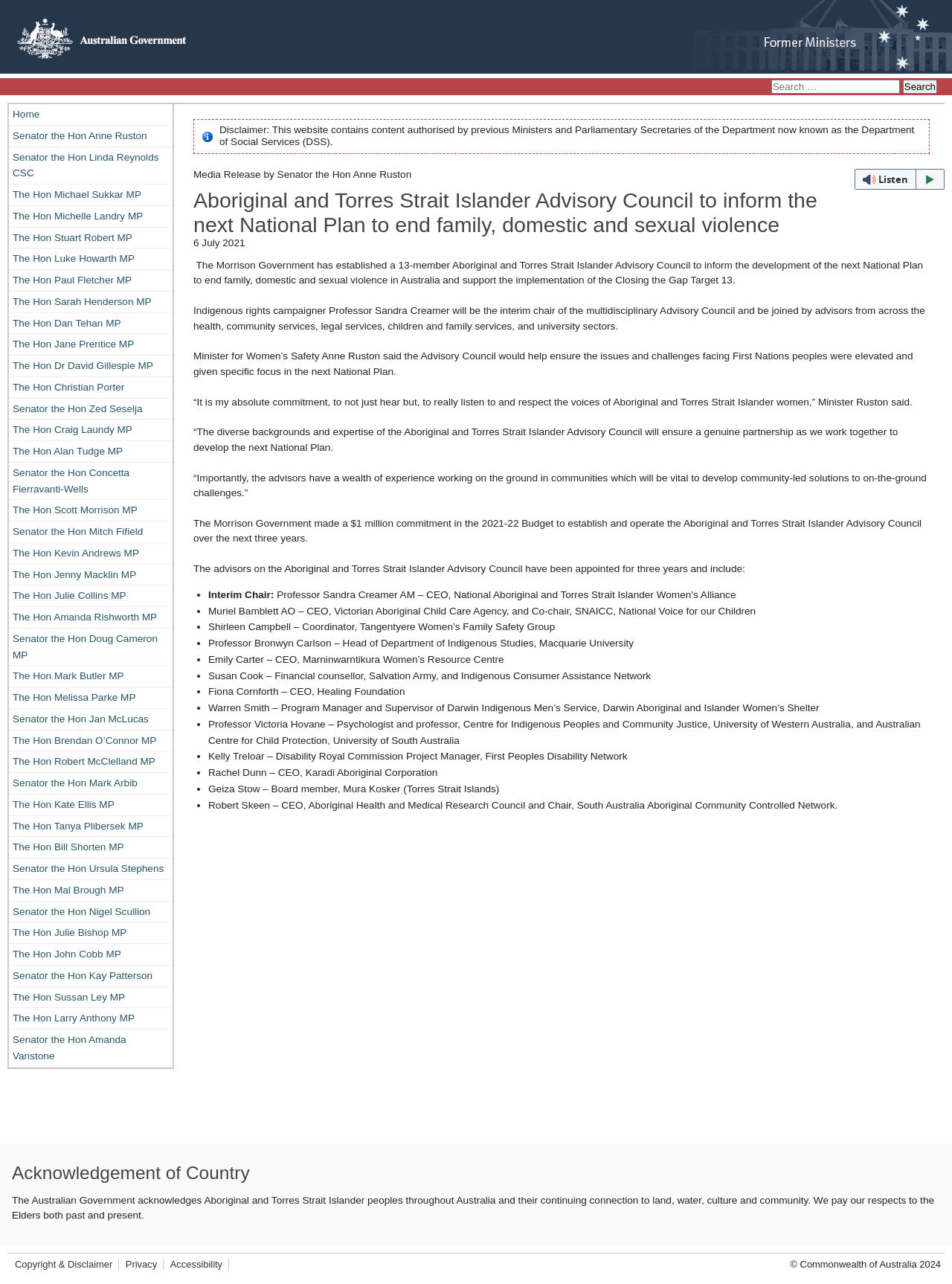Identify the bounding box coordinates for the element you need to click to achieve the following task: "Click on the Australian Government link". Provide the bounding box coordinates as four float numbers between 0 and 1, in the form [left, top, right, bottom].

[0.0, 0.049, 0.198, 0.057]